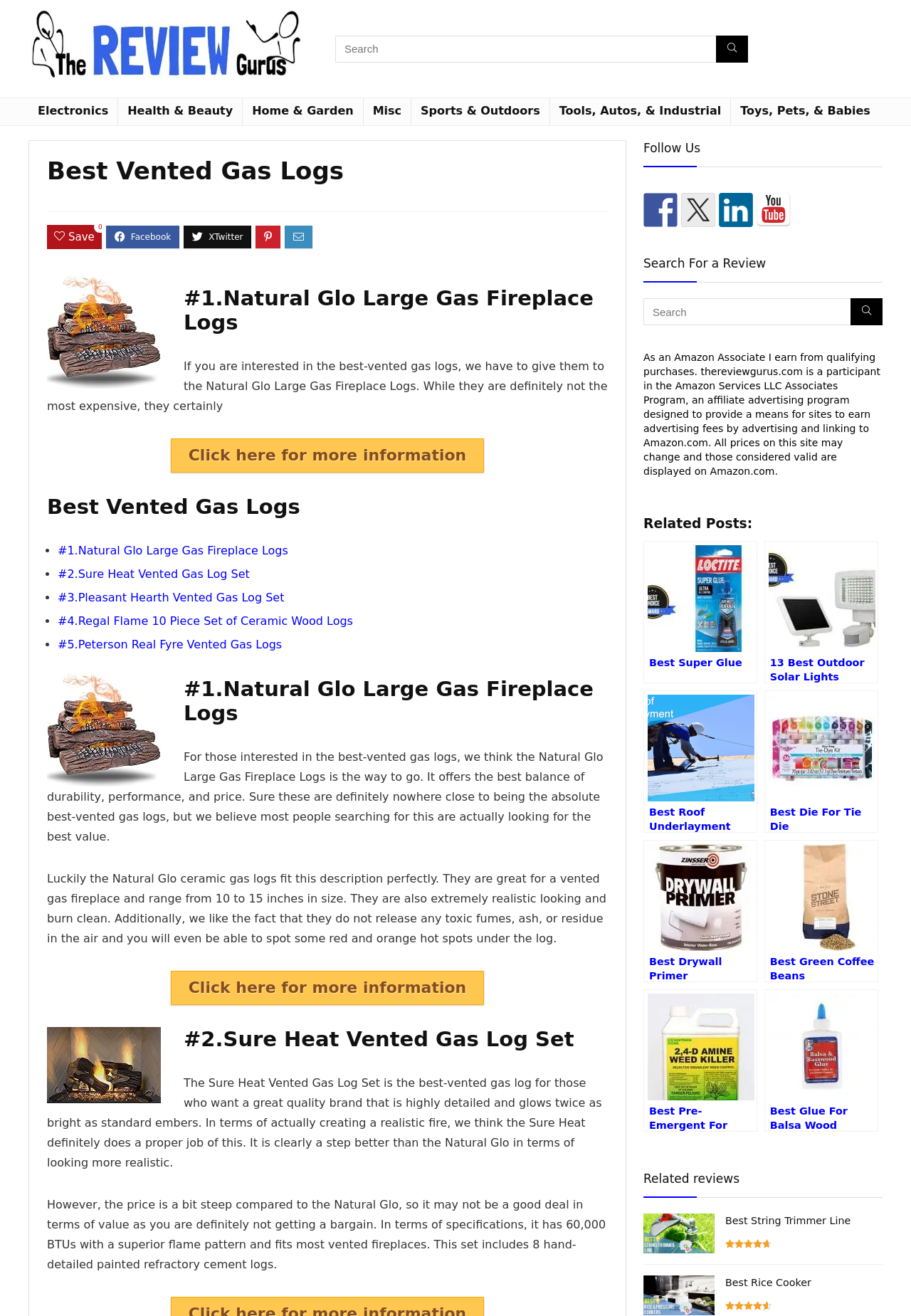Use a single word or phrase to answer the question: 
How many pieces are included in the Sure Heat Vented Gas Log Set?

8